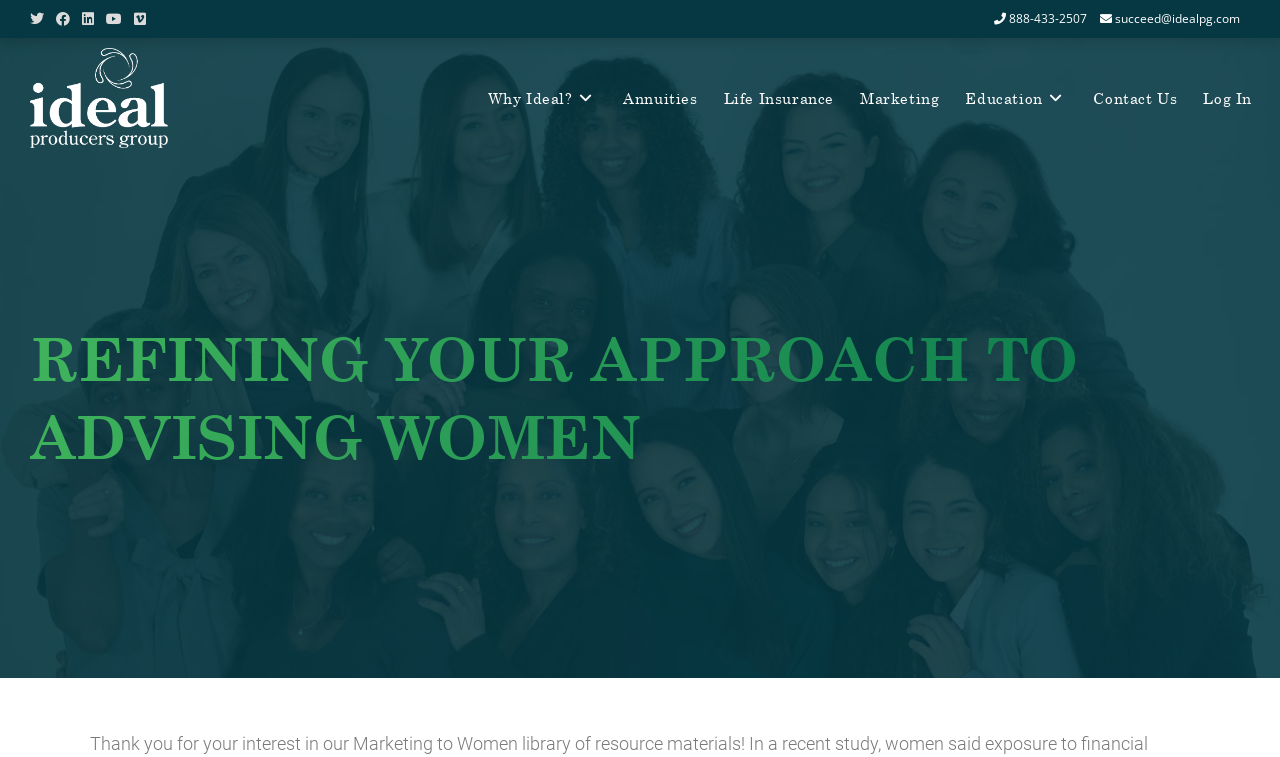Please locate the UI element described by "Contact Us" and provide its bounding box coordinates.

[0.844, 0.063, 0.93, 0.195]